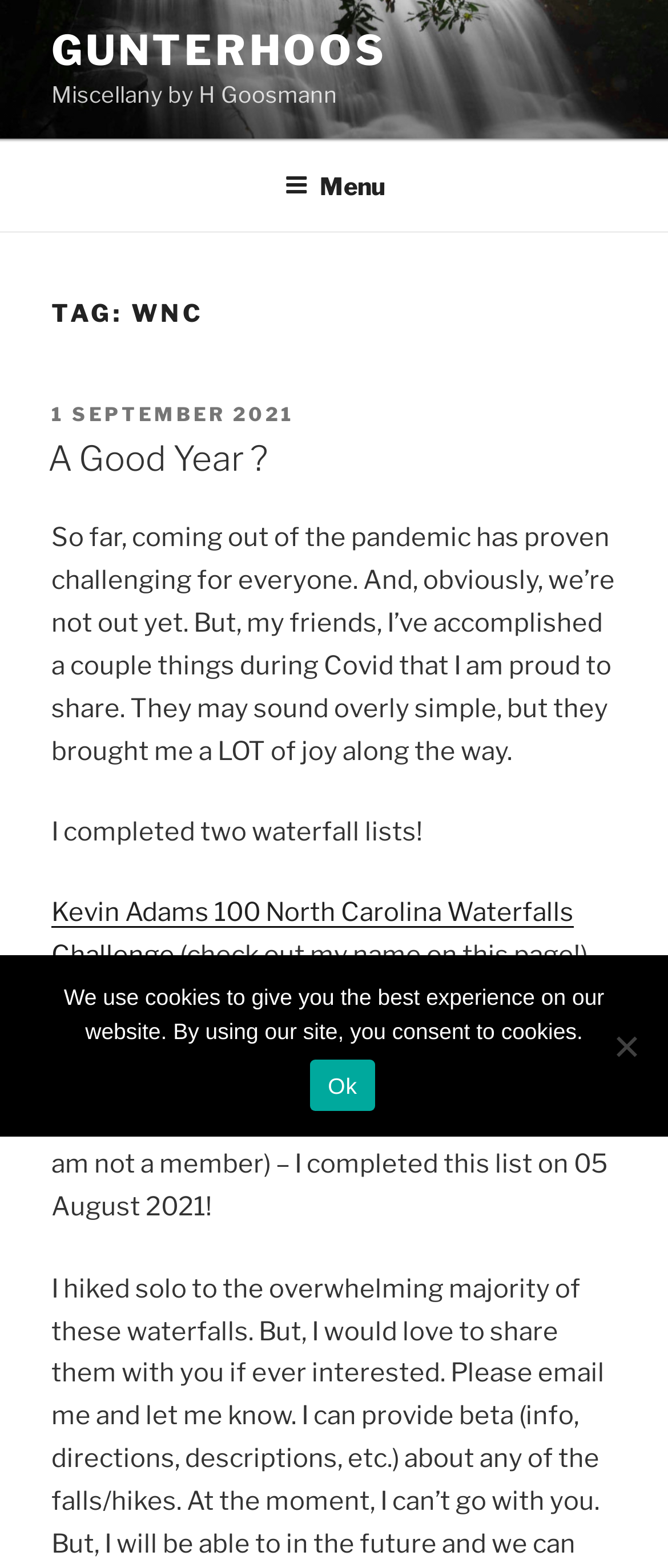From the element description 1 September 20211 September 2021, predict the bounding box coordinates of the UI element. The coordinates must be specified in the format (top-left x, top-left y, bottom-right x, bottom-right y) and should be within the 0 to 1 range.

[0.077, 0.257, 0.441, 0.272]